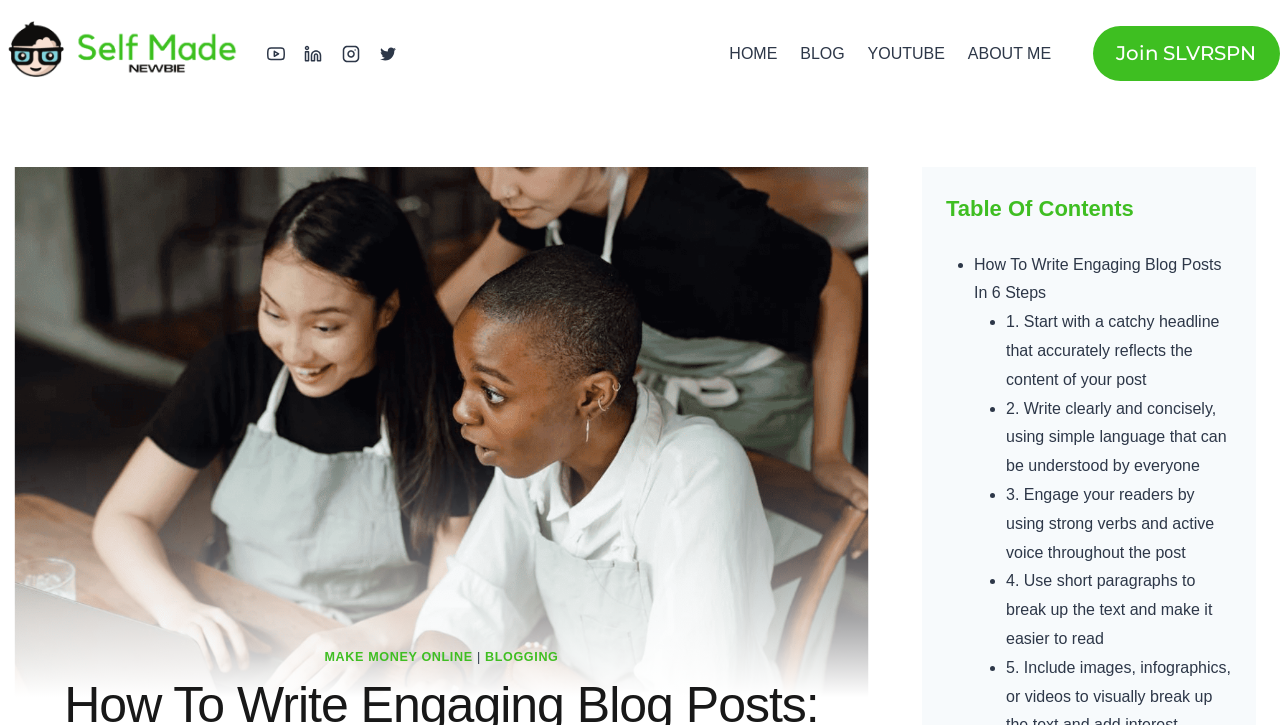Respond to the question with just a single word or phrase: 
What is the first step to write engaging blog posts?

Start with a catchy headline